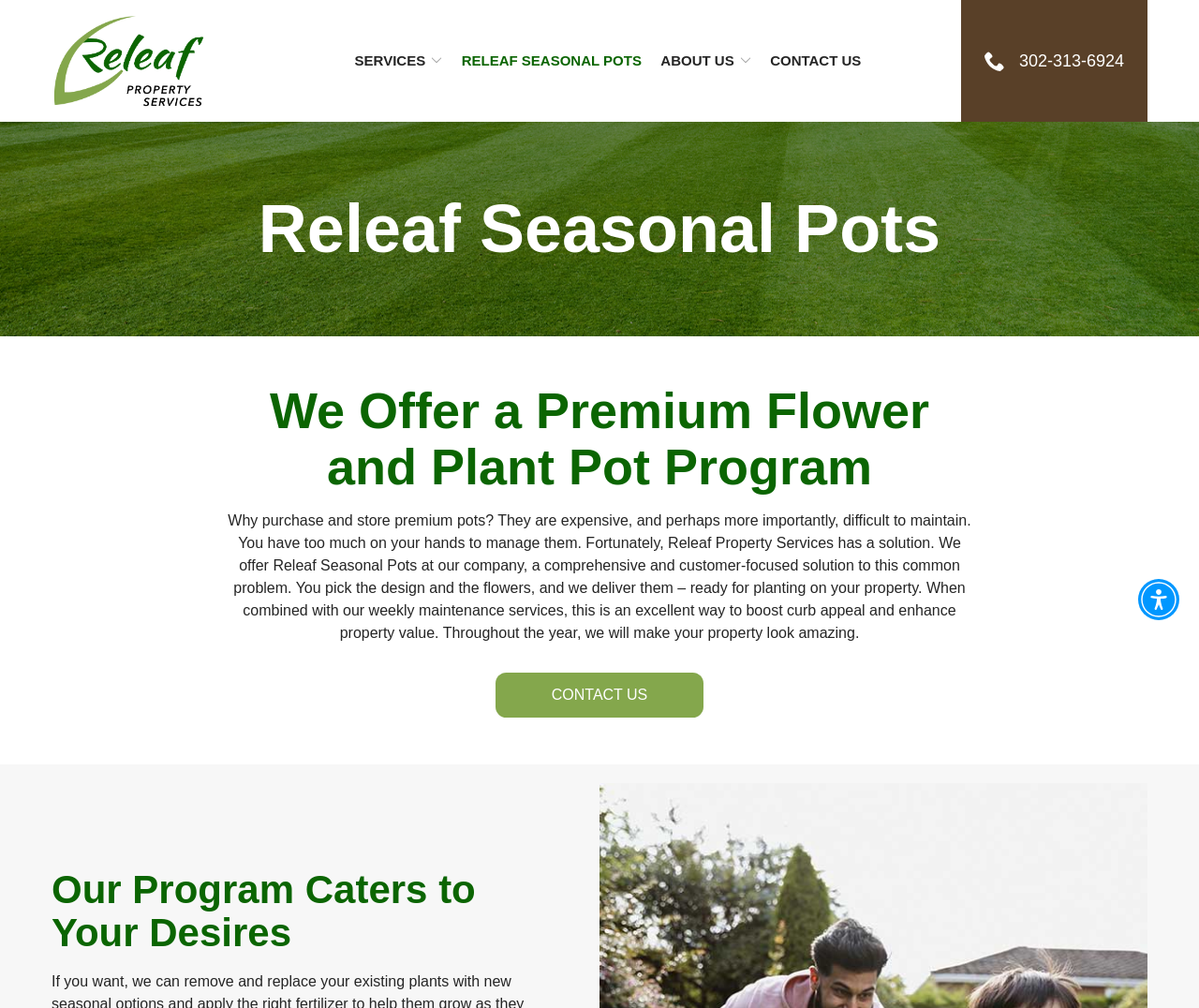What is the company name?
Give a detailed and exhaustive answer to the question.

I determined the company name by looking at the logo link and image at the top left corner of the webpage, which says 'Releaf Property Services Logo'.